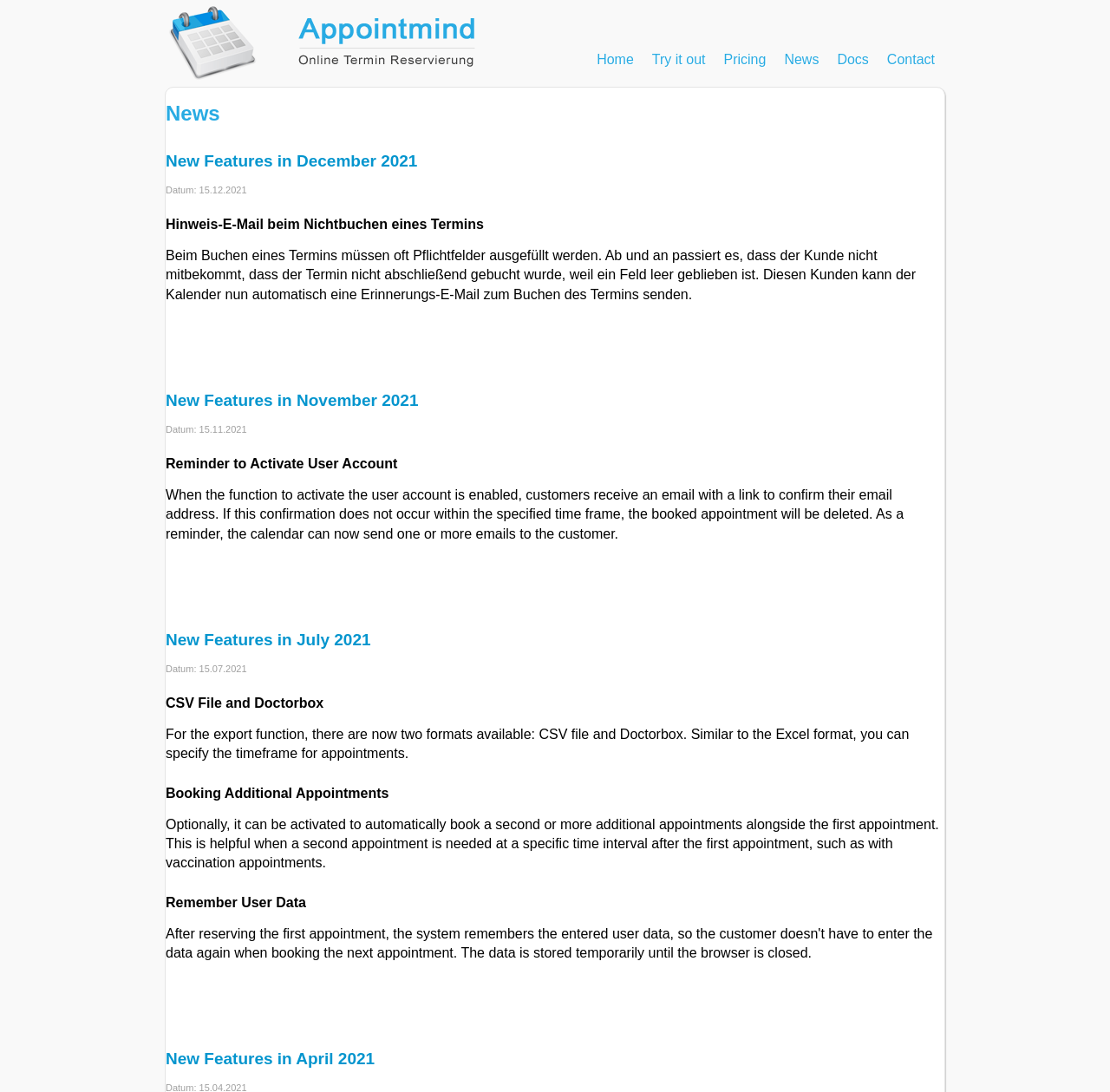What is the purpose of the 'Reminder to Activate User Account' feature?
Please elaborate on the answer to the question with detailed information.

I read the description of the 'Reminder to Activate User Account' feature, which states that the calendar can send one or more emails to the customer as a reminder to activate their user account.